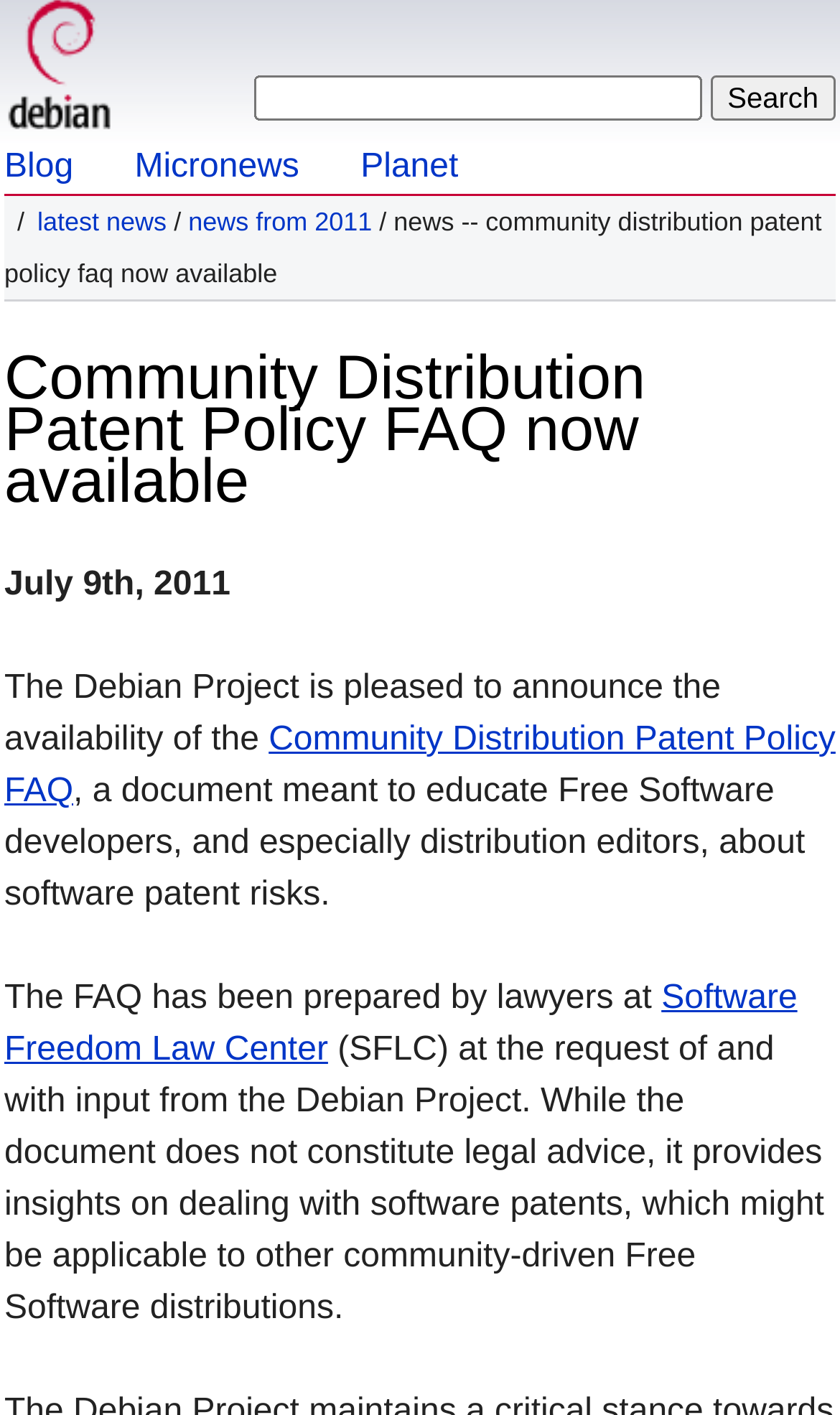Describe the webpage in detail, including text, images, and layout.

The webpage is about the Debian Project's announcement of the Community Distribution Patent Policy FAQ. At the top left, there is a link to the Debian homepage. Next to it, there is a search box with a "Search" button on the right. Below these elements, there are links to "Blog", "Micronews", and "Planet" on the top left, top center, and top right, respectively.

The main content of the webpage starts with a heading that reads "Community Distribution Patent Policy FAQ now available". Below the heading, there is a date "July 9th, 2011". The main text of the announcement follows, which explains that the Debian Project has made available a document to educate Free Software developers and distribution editors about software patent risks. The document, called the Community Distribution Patent Policy FAQ, is linked below the text. The FAQ was prepared by lawyers at the Software Freedom Law Center (SFLC) at the request of and with input from the Debian Project.

On the top right, there are links to "latest news" and "news from 2011", which are likely navigation links to other news articles.